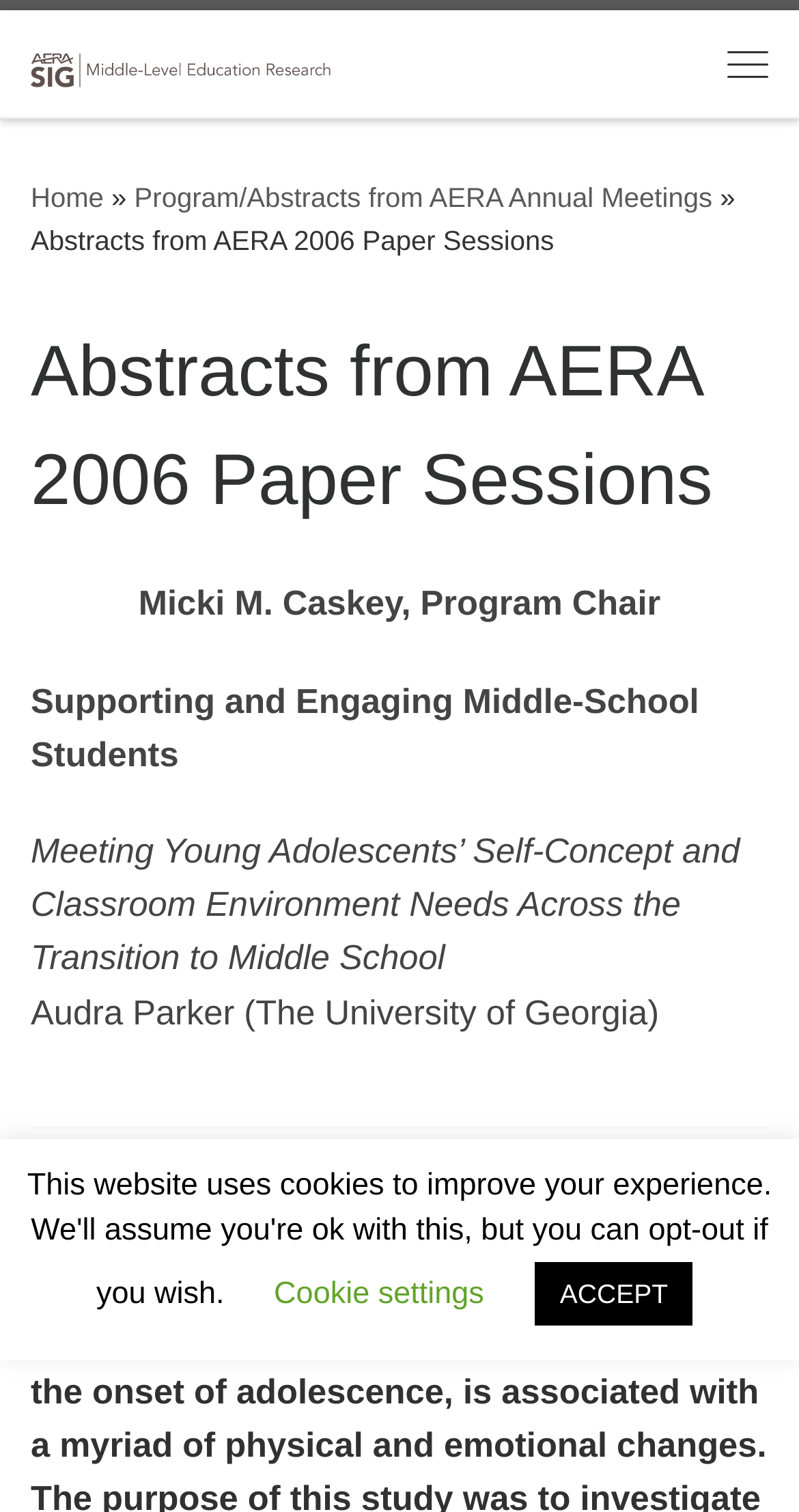How many links are there in the top navigation bar?
Identify the answer in the screenshot and reply with a single word or phrase.

3